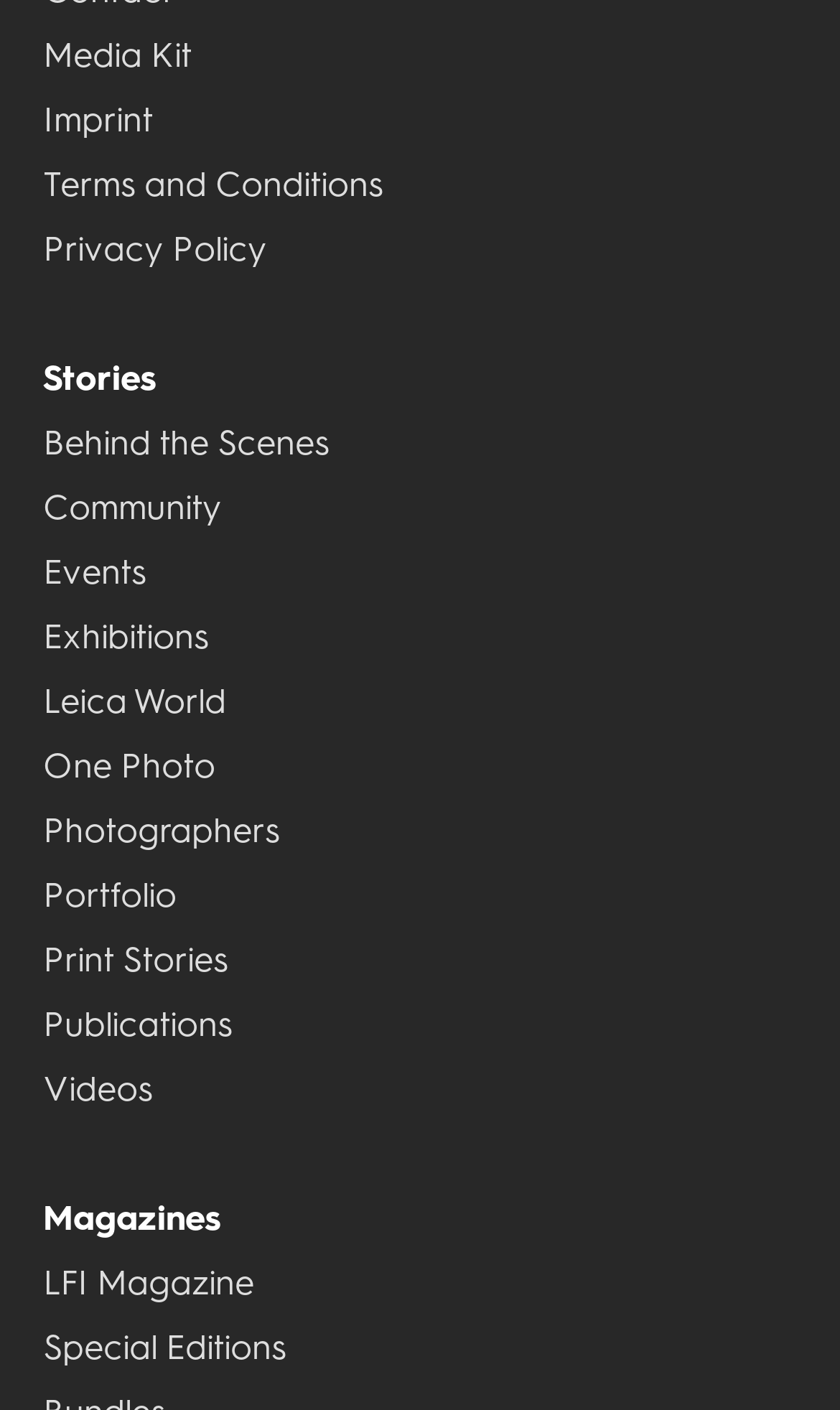Refer to the screenshot and give an in-depth answer to this question: What is the general topic of the webpage?

By examining the various links on the webpage, such as 'Photographers', 'Portfolio', 'Print Stories', and 'Videos', we can infer that the general topic of the webpage is related to photography.